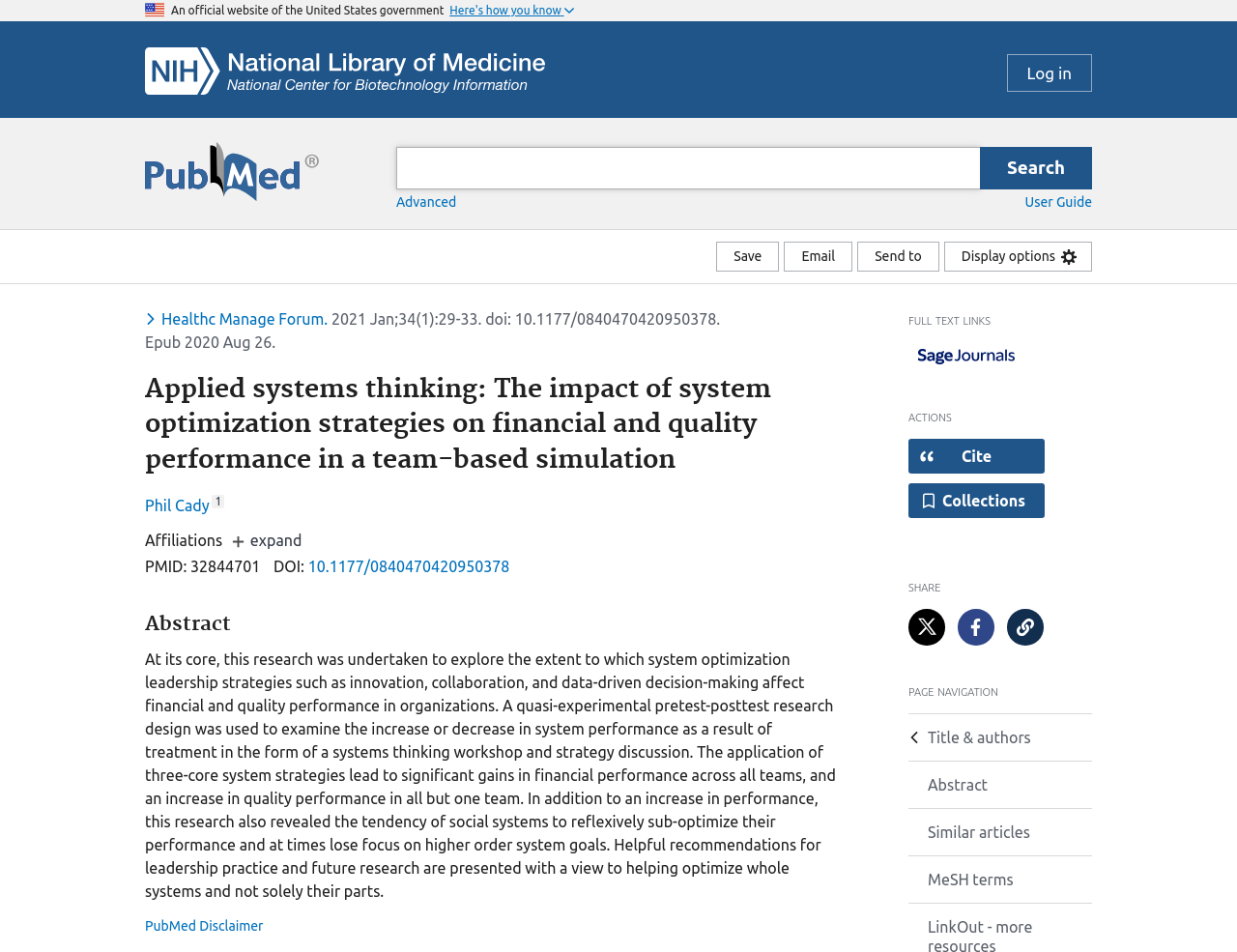Provide the bounding box for the UI element matching this description: "Healthc Manage Forum".

[0.117, 0.326, 0.262, 0.344]